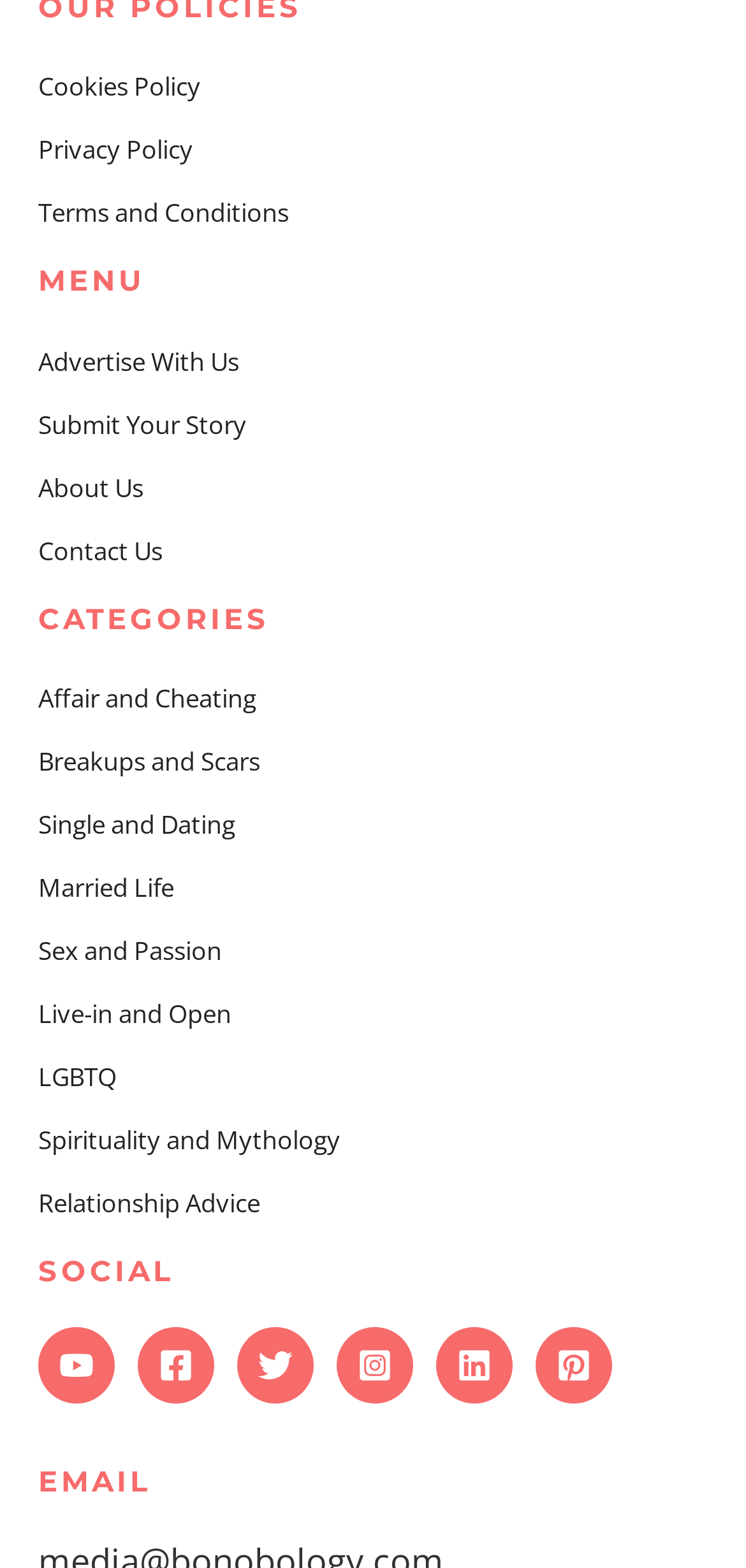How many links are there in the navigation menu?
Look at the image and respond with a single word or a short phrase.

8